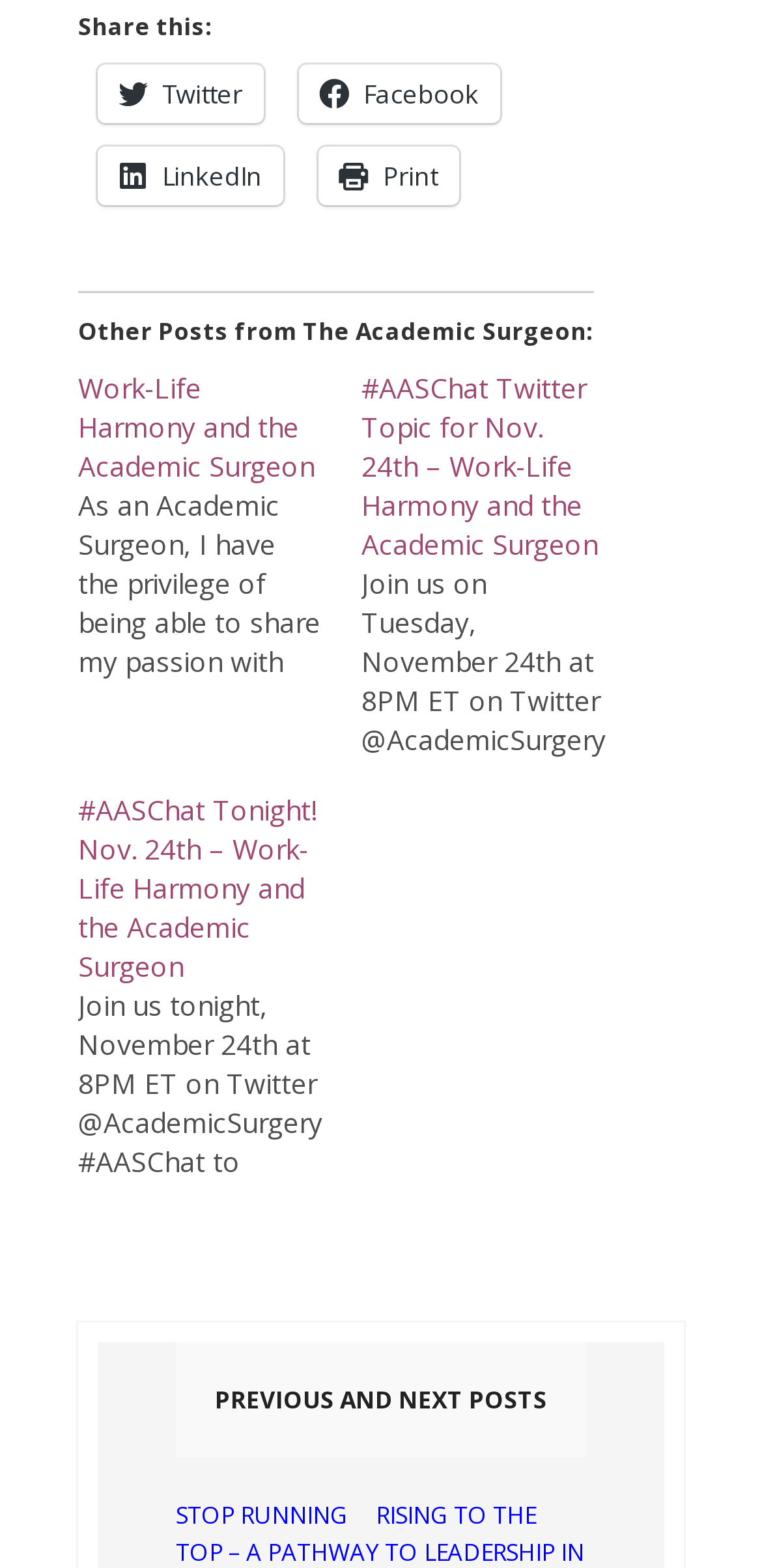How many posts are mentioned on the webpage? Examine the screenshot and reply using just one word or a brief phrase.

3